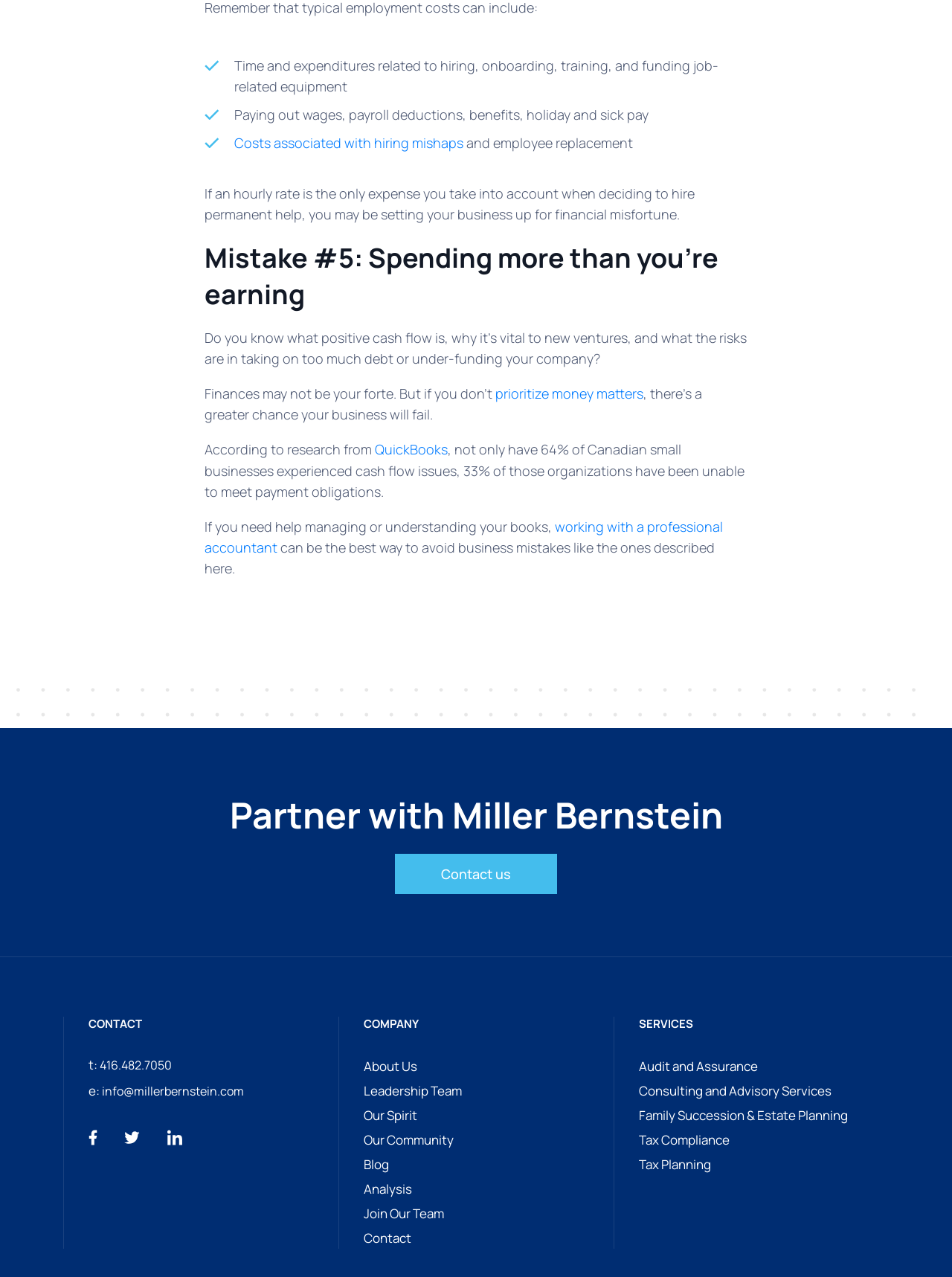Identify the bounding box coordinates for the UI element described by the following text: "Powered by LiteSpeed". Provide the coordinates as four float numbers between 0 and 1, in the format [left, top, right, bottom].

None